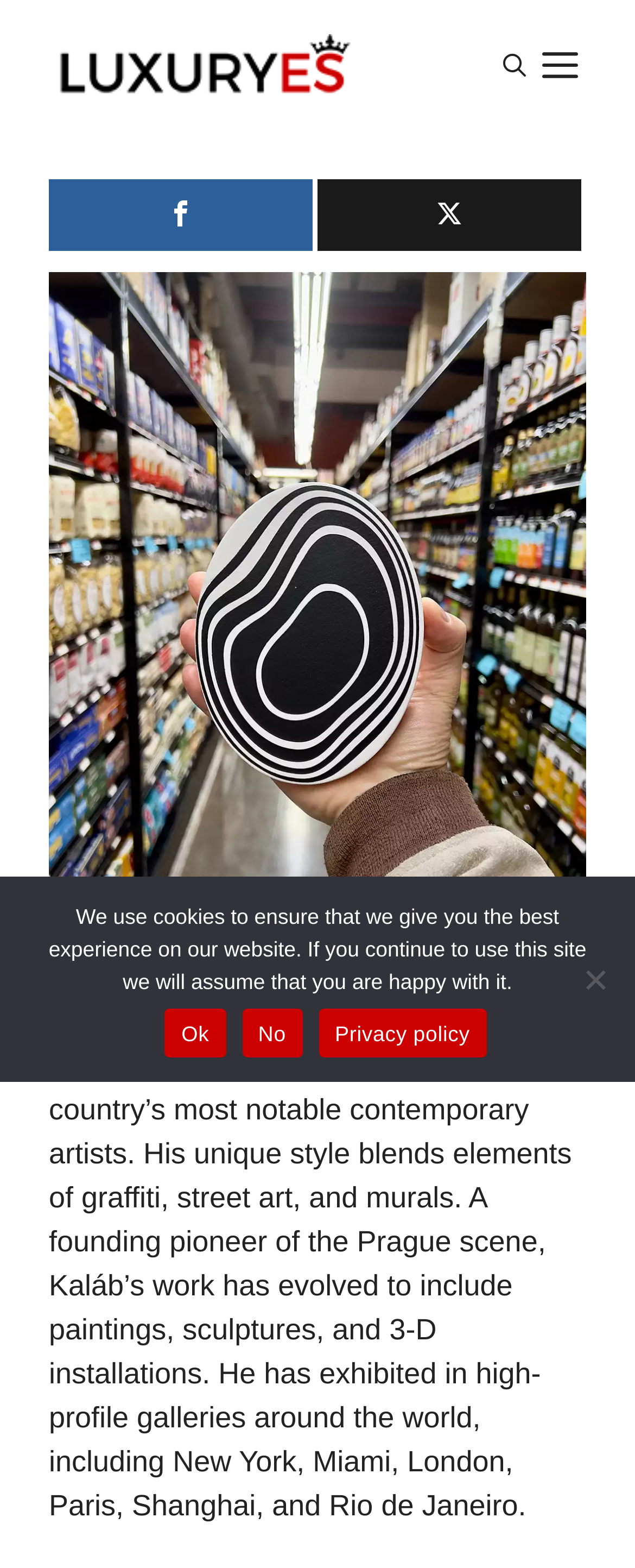Please answer the following question using a single word or phrase: 
What is the purpose of the 'MENU' button?

To open a slideout menu